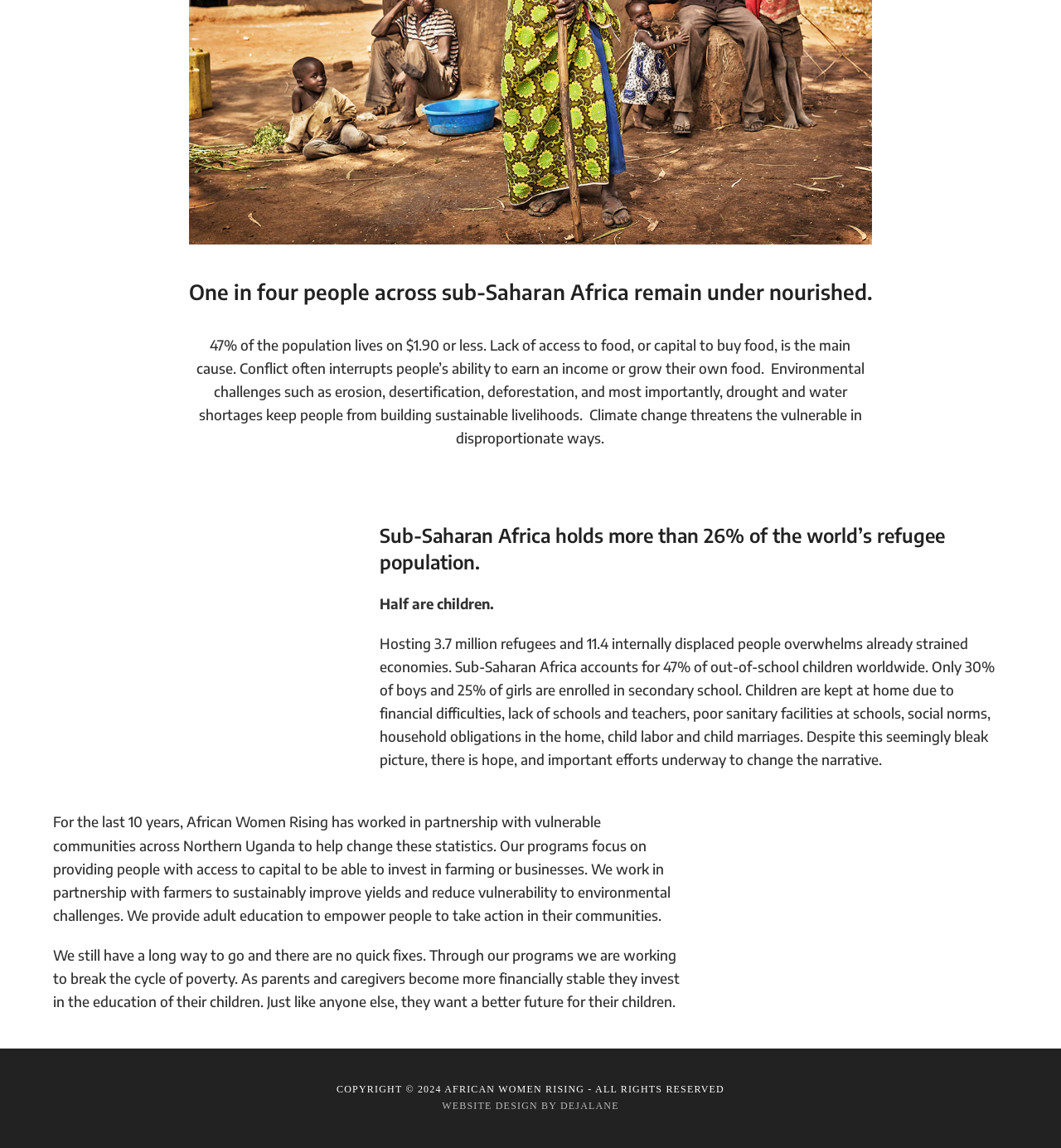Based on the element description website design by dejalane, identify the bounding box coordinates for the UI element. The coordinates should be in the format (top-left x, top-left y, bottom-right x, bottom-right y) and within the 0 to 1 range.

[0.417, 0.958, 0.583, 0.968]